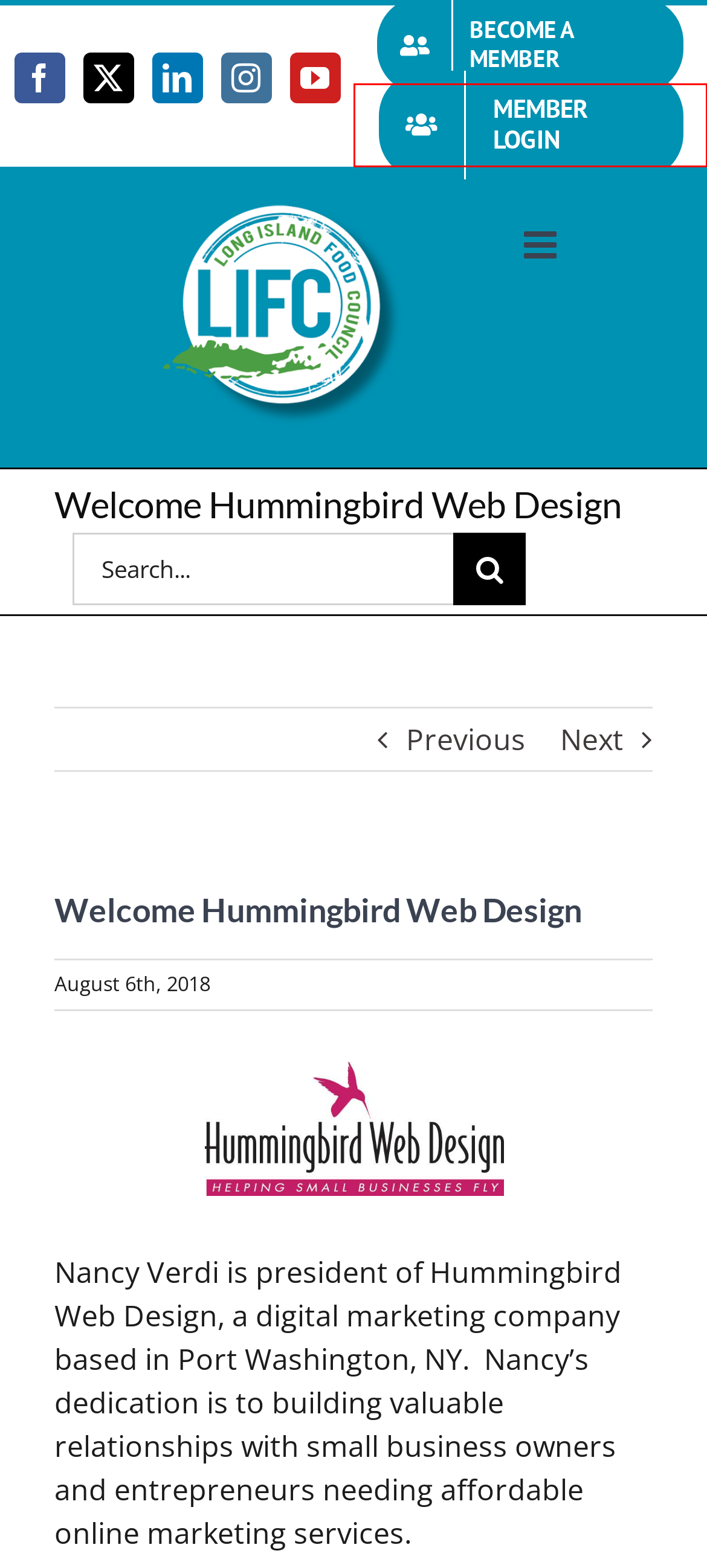Evaluate the webpage screenshot and identify the element within the red bounding box. Select the webpage description that best fits the new webpage after clicking the highlighted element. Here are the candidates:
A. Long Island Food Council - Authorization required
B. FSQA Solutions, LLC – Long Island Food Council
C. ADA Accessibility – Long Island Food Council
D. Mazars USA – Long Island Food Council
E. Long Island Food Council Summer Celebration – Long Island Food Council
F. Long Island Food Council – A Food and Beverage Networking Organization
G. Local I Bred – Long Island Food Council
H. Content Sharing Guidelines – Long Island Food Council

A